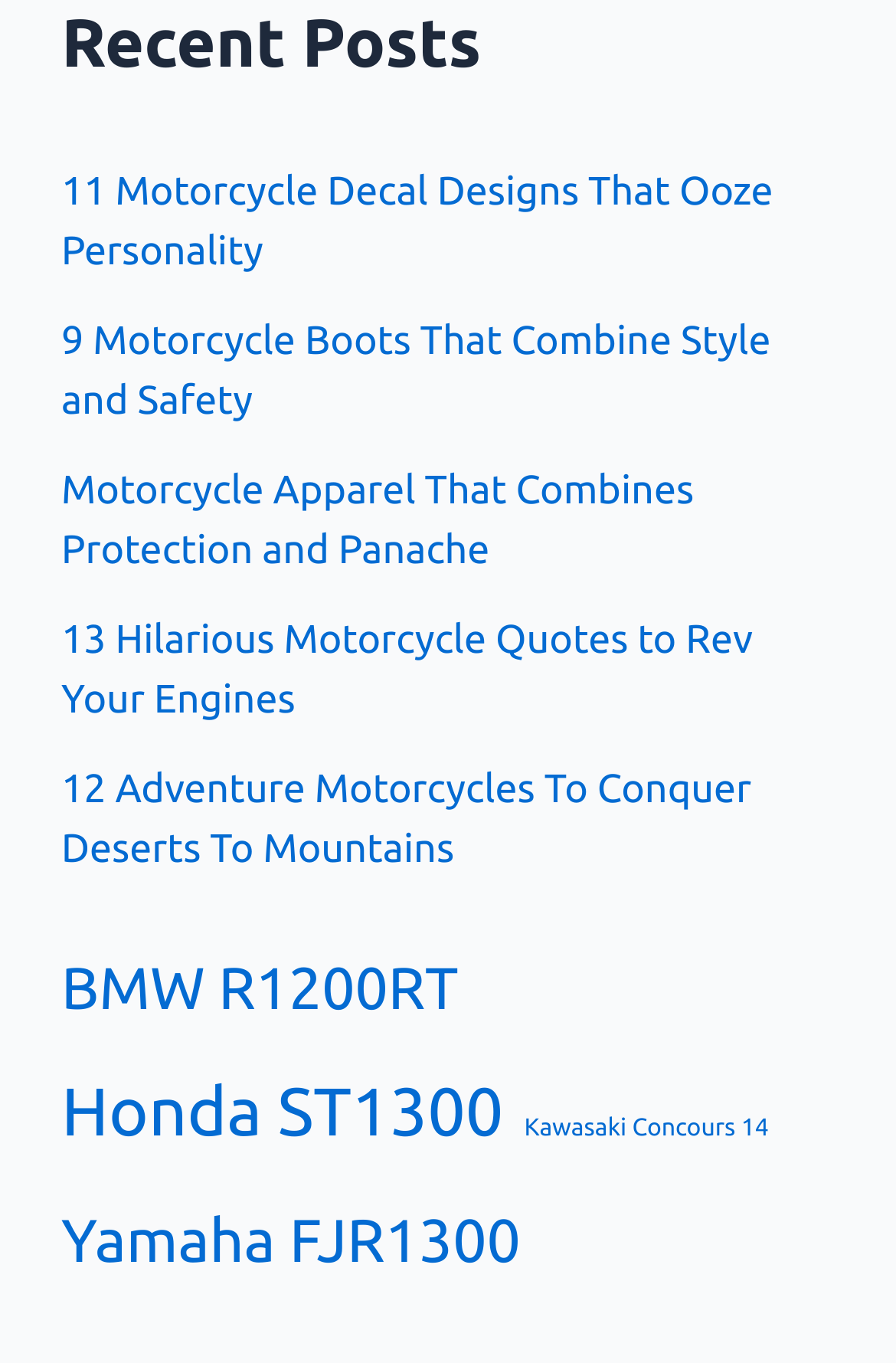Locate the bounding box coordinates of the element I should click to achieve the following instruction: "read article about motorcycle decal designs".

[0.068, 0.124, 0.863, 0.2]